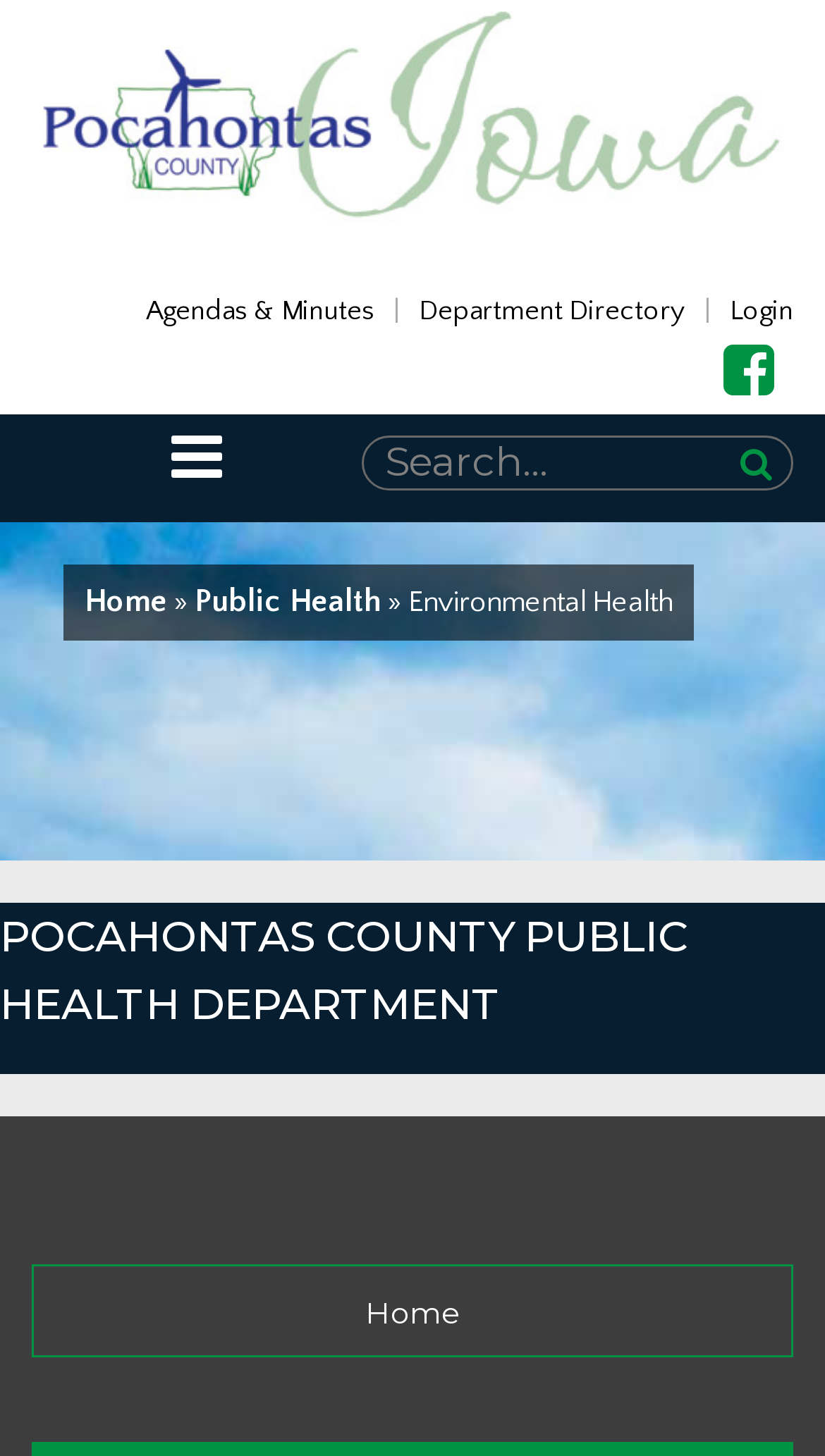Bounding box coordinates are specified in the format (top-left x, top-left y, bottom-right x, bottom-right y). All values are floating point numbers bounded between 0 and 1. Please provide the bounding box coordinate of the region this sentence describes: alt="Pocahontas County, Iowa"

[0.038, 0.0, 0.956, 0.153]